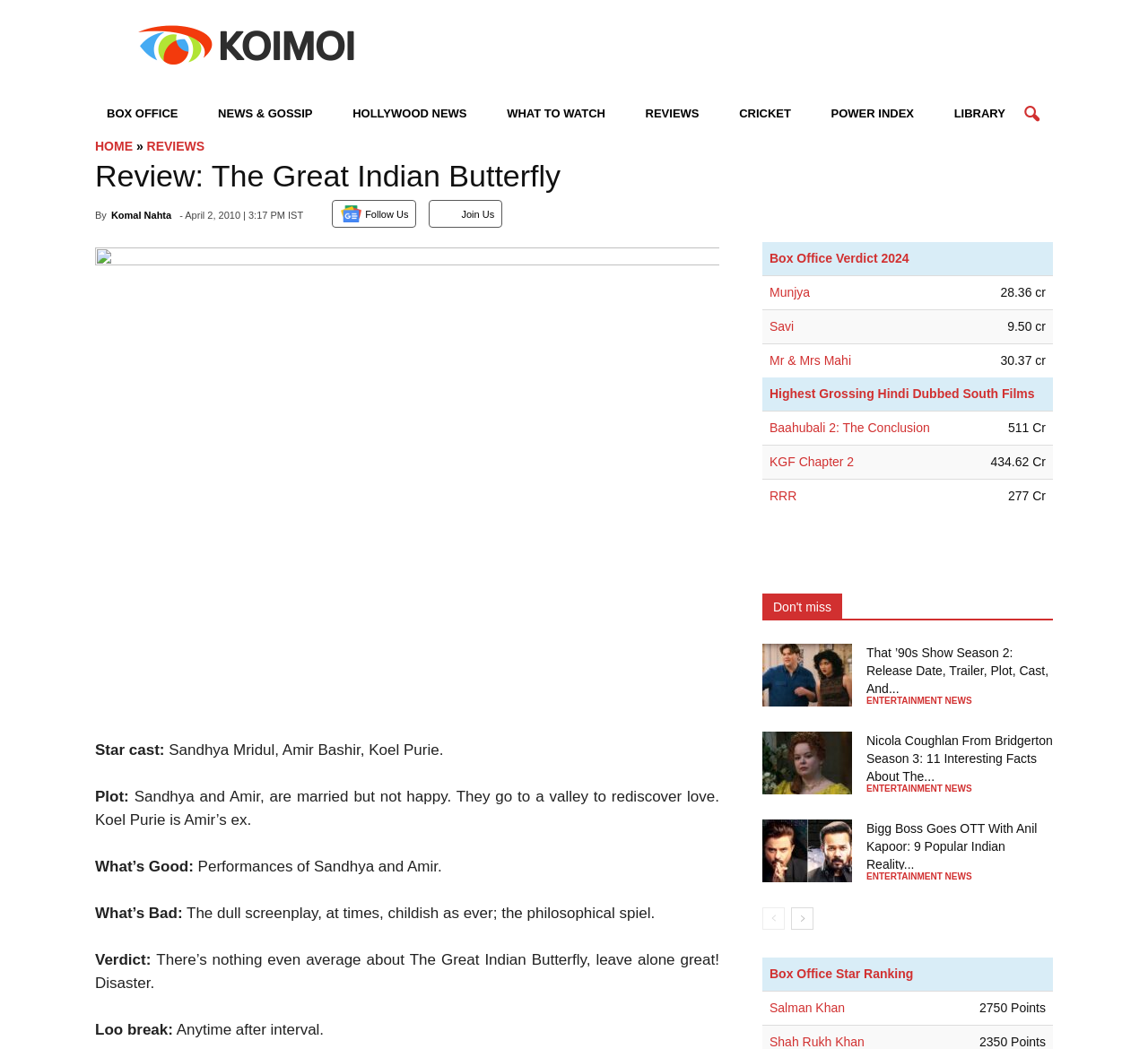What is the name of the actress who plays the lead role in the movie?
Provide a comprehensive and detailed answer to the question.

The question can be answered by looking at the element 'Star cast: Sandhya Mridul, Amir Bashir, Koel Purie.' which is a prominent element on the webpage, indicating that Sandhya Mridul is one of the lead actors in the movie.